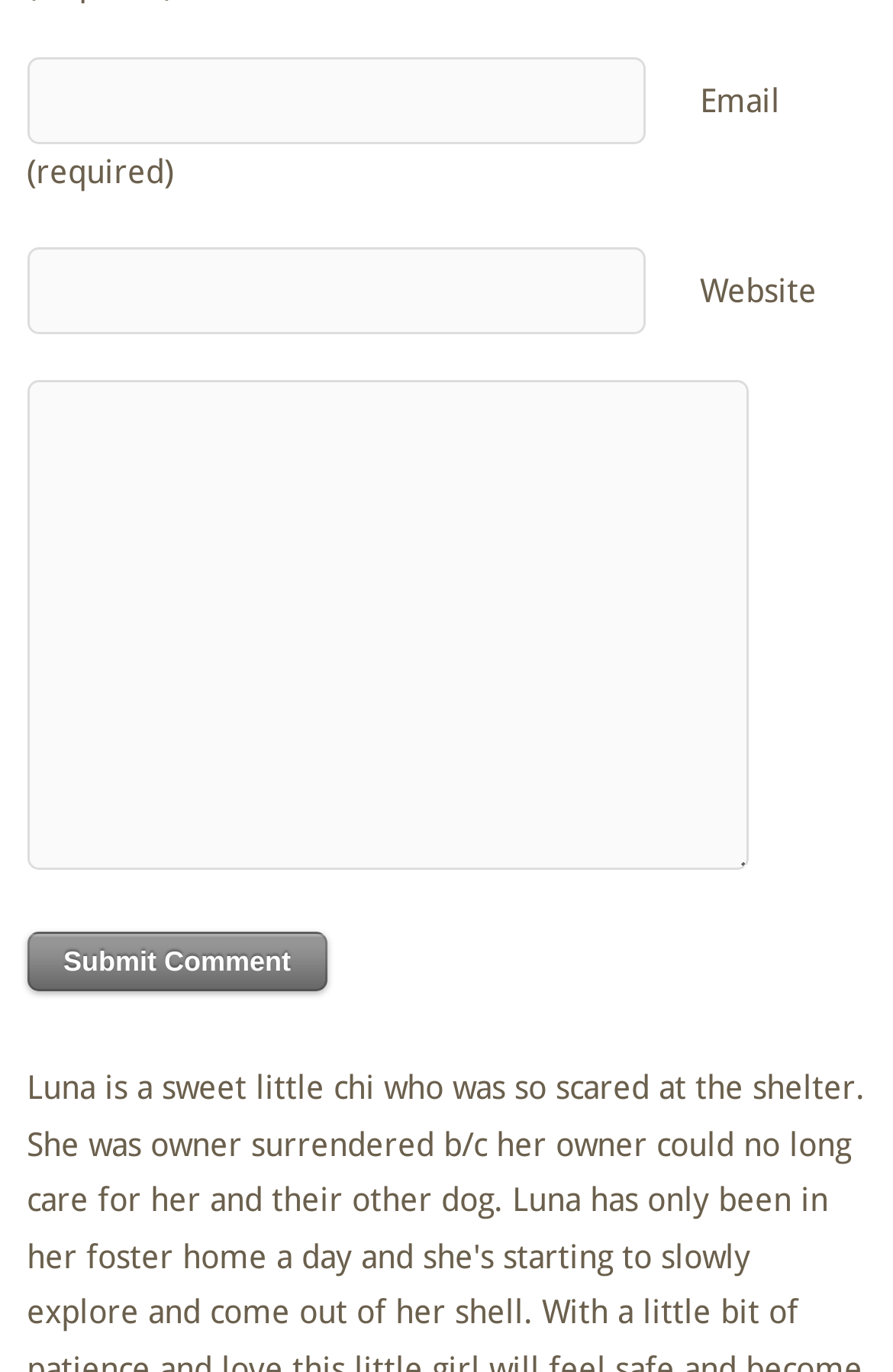For the following element description, predict the bounding box coordinates in the format (top-left x, top-left y, bottom-right x, bottom-right y). All values should be floating point numbers between 0 and 1. Description: name="comment"

[0.03, 0.277, 0.838, 0.634]